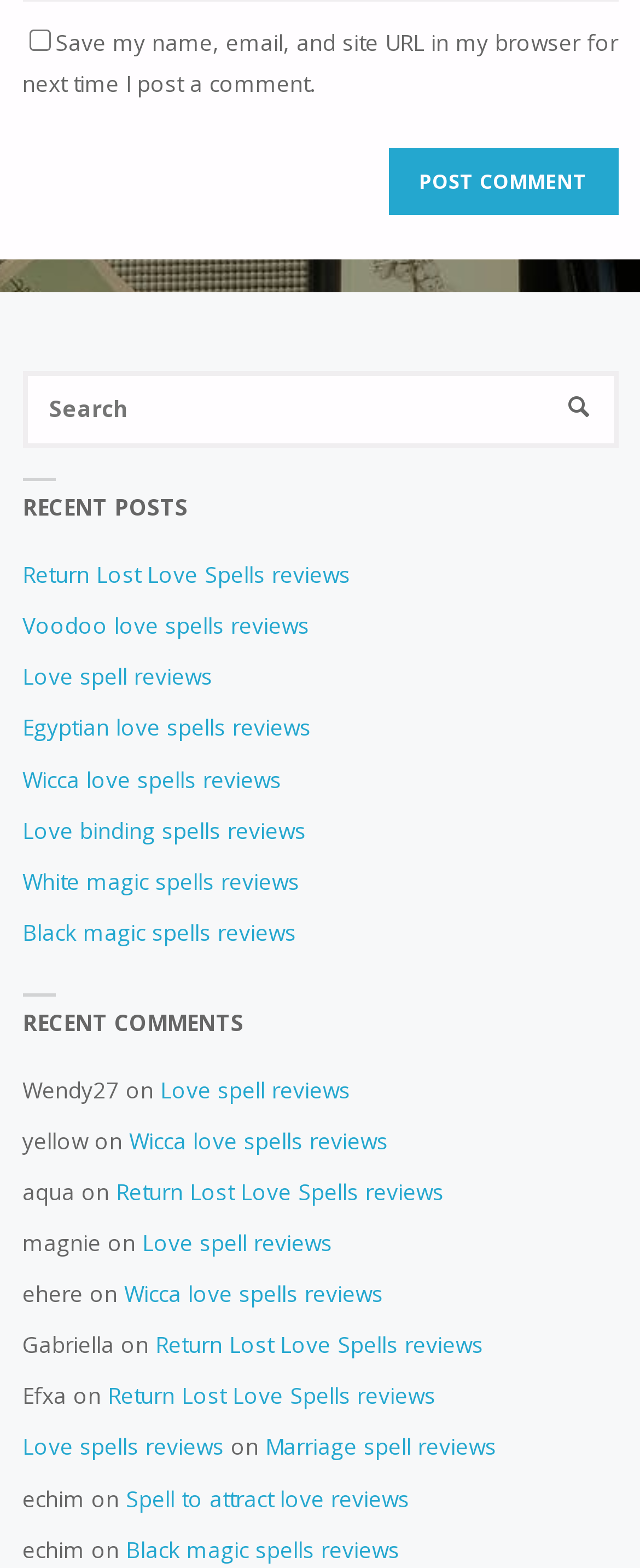Find the bounding box coordinates of the element you need to click on to perform this action: 'Search for something'. The coordinates should be represented by four float values between 0 and 1, in the format [left, top, right, bottom].

[0.035, 0.236, 0.965, 0.286]